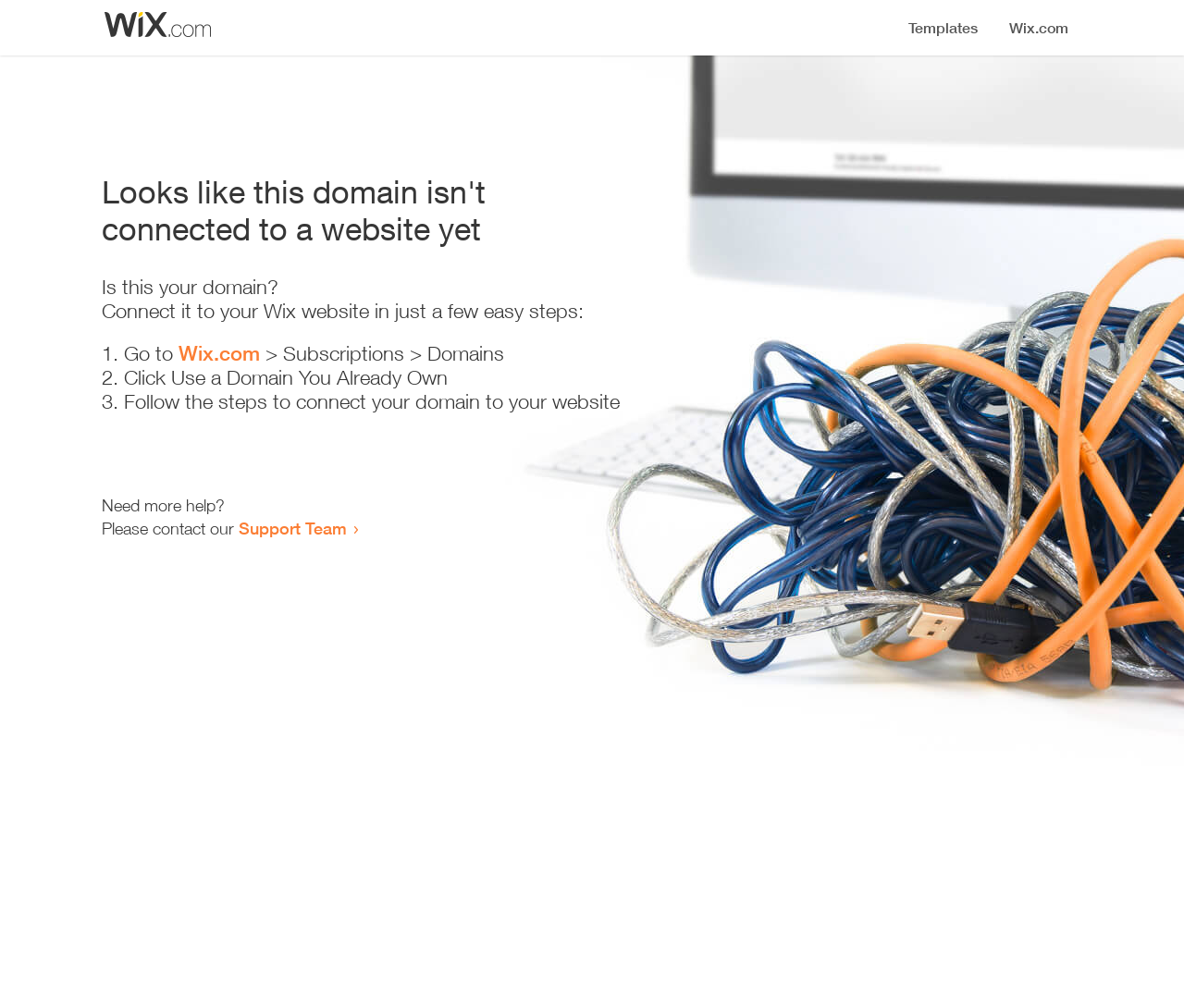Using the elements shown in the image, answer the question comprehensively: What is the current status of the domain?

The current status of the domain is that it is not connected to a website yet, as indicated by the heading and the instructions provided to connect the domain.